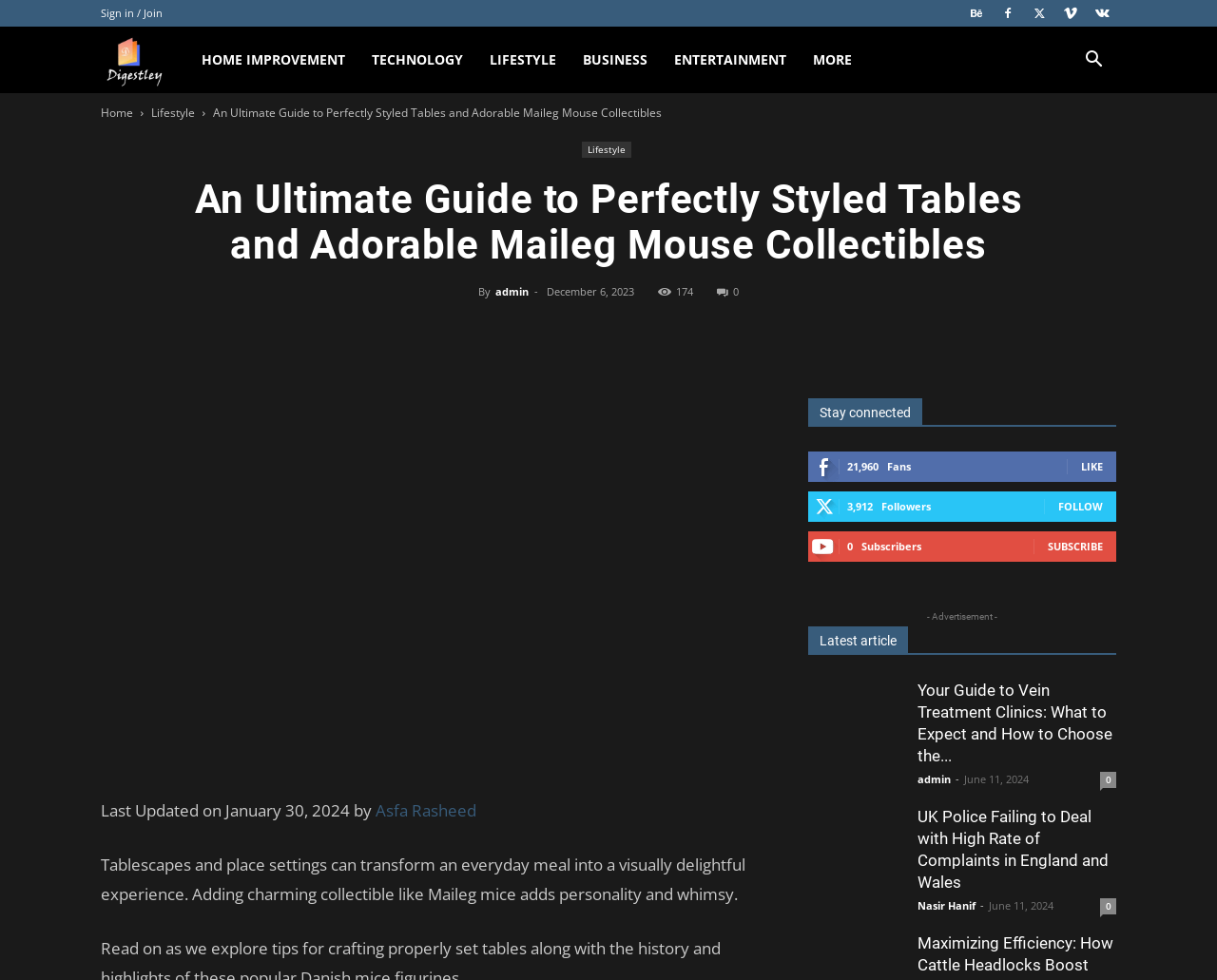Identify the bounding box coordinates of the clickable region required to complete the instruction: "Sign in or join". The coordinates should be given as four float numbers within the range of 0 and 1, i.e., [left, top, right, bottom].

[0.083, 0.006, 0.134, 0.02]